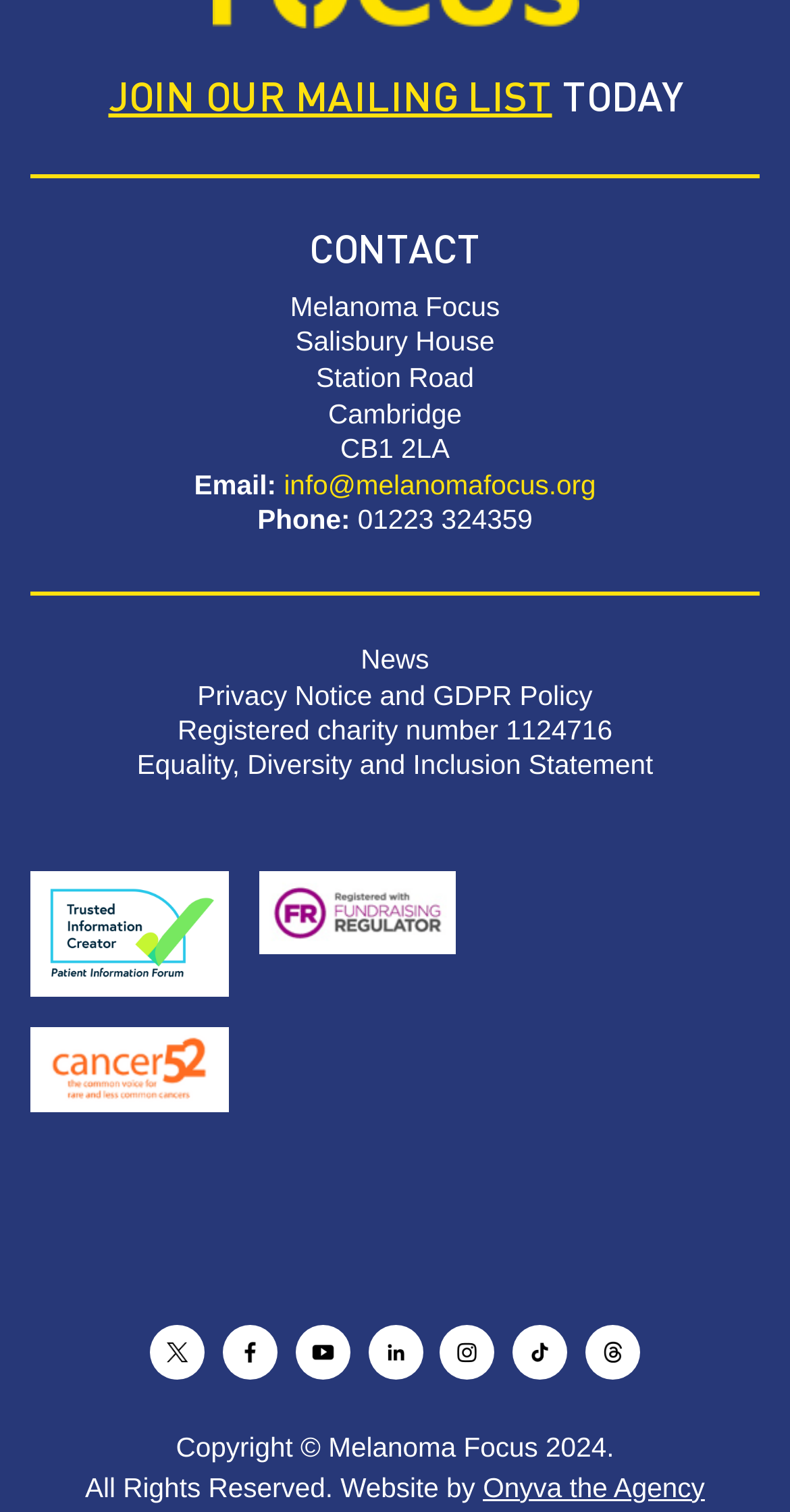Locate the bounding box coordinates of the element you need to click to accomplish the task described by this instruction: "Visit the News page".

[0.457, 0.426, 0.543, 0.447]